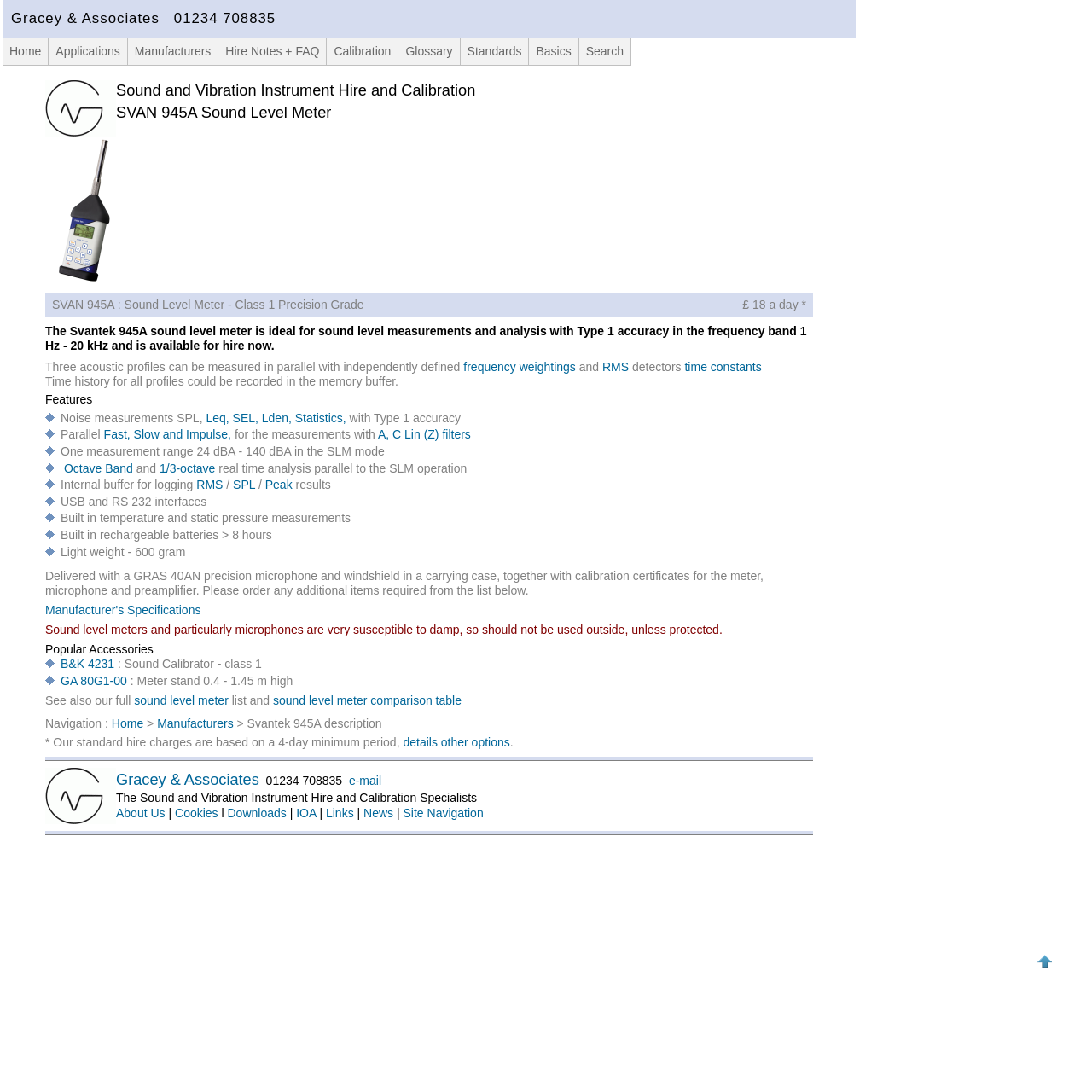Identify the bounding box coordinates of the section that should be clicked to achieve the task described: "Click on the 'SIGN UP' button".

None